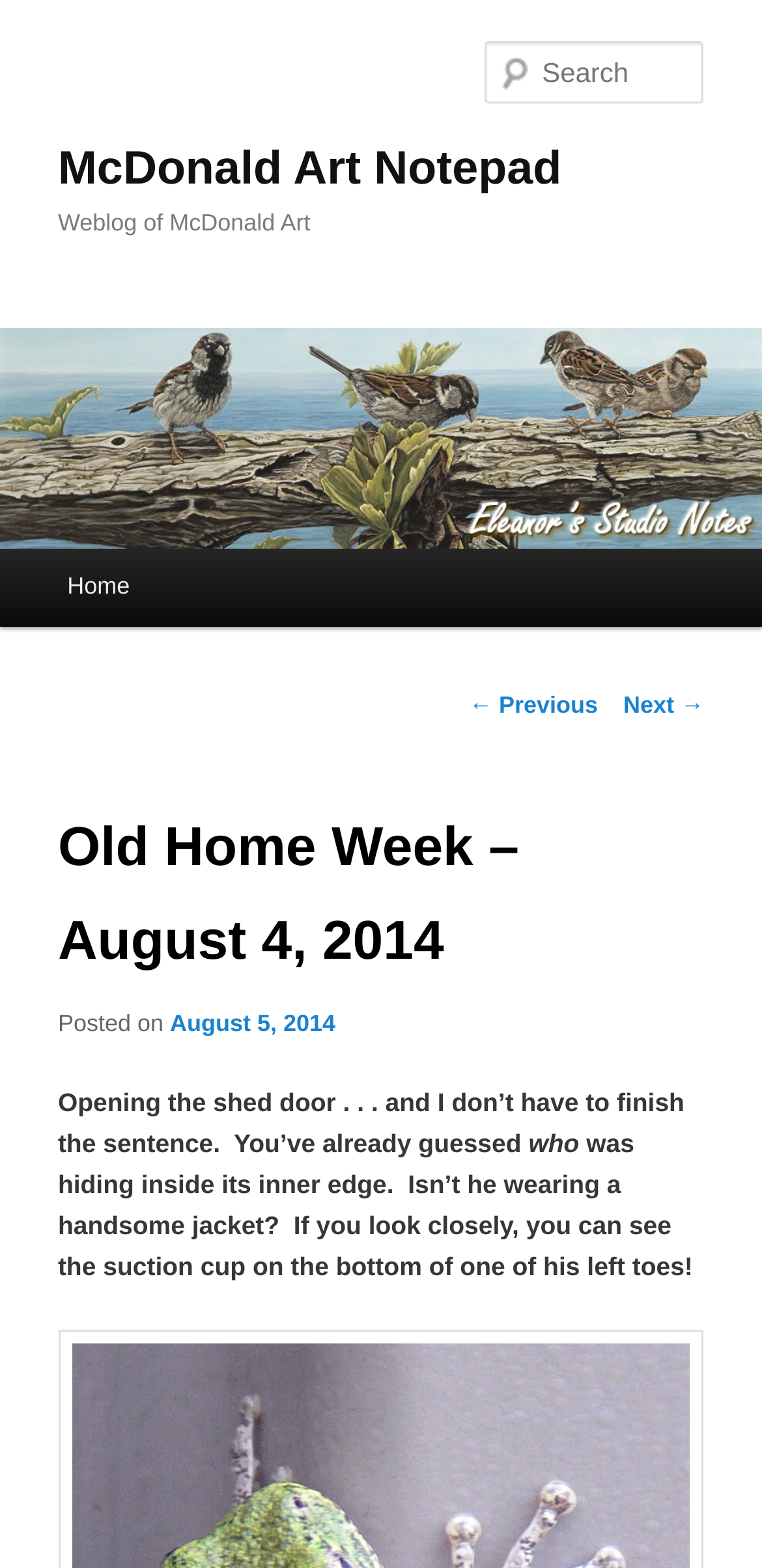What is the name of the weblog?
Look at the screenshot and give a one-word or phrase answer.

McDonald Art Notepad